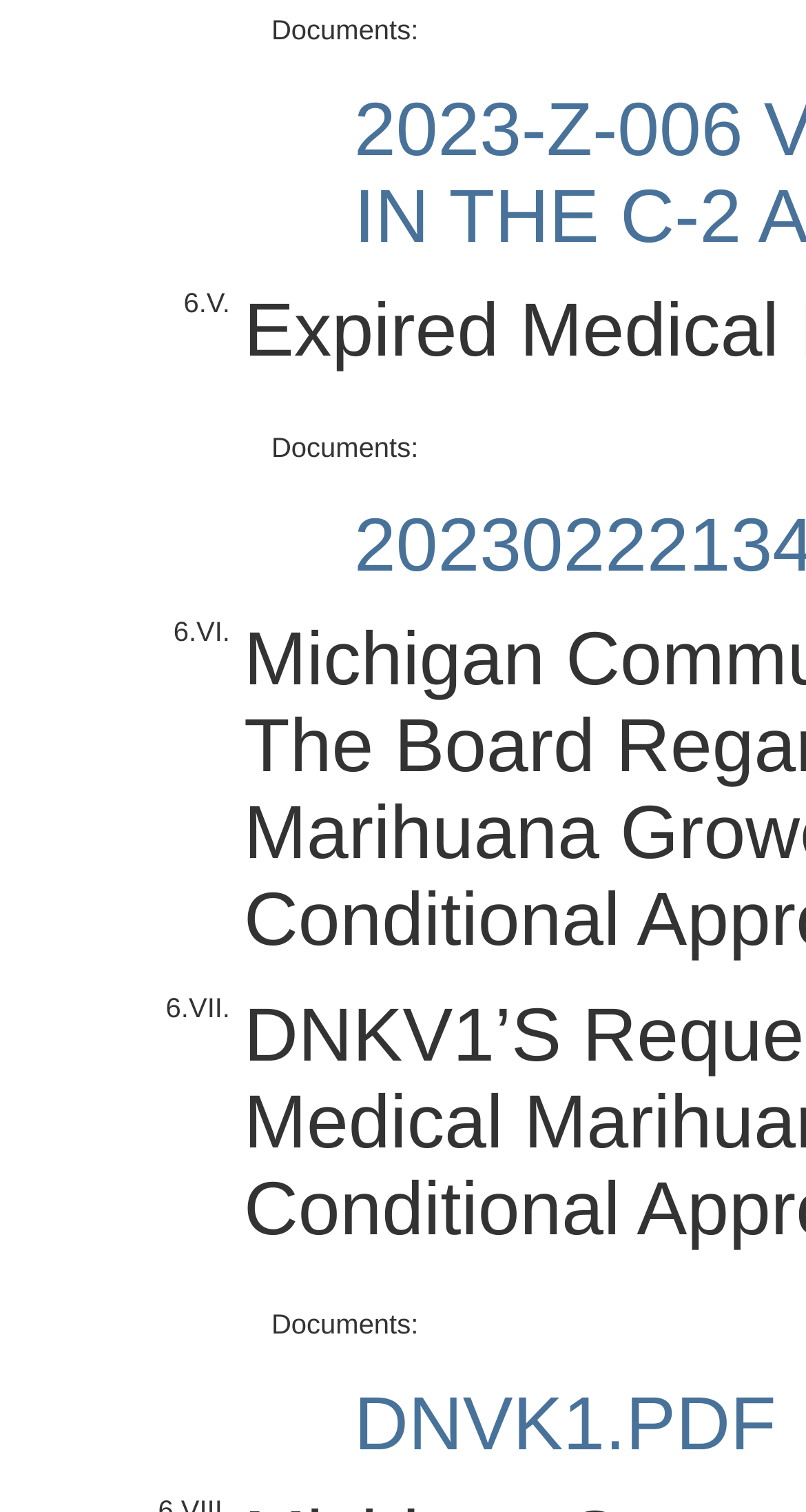Where is the 'Documents:' label located?
Please look at the screenshot and answer using one word or phrase.

Top, middle, and bottom